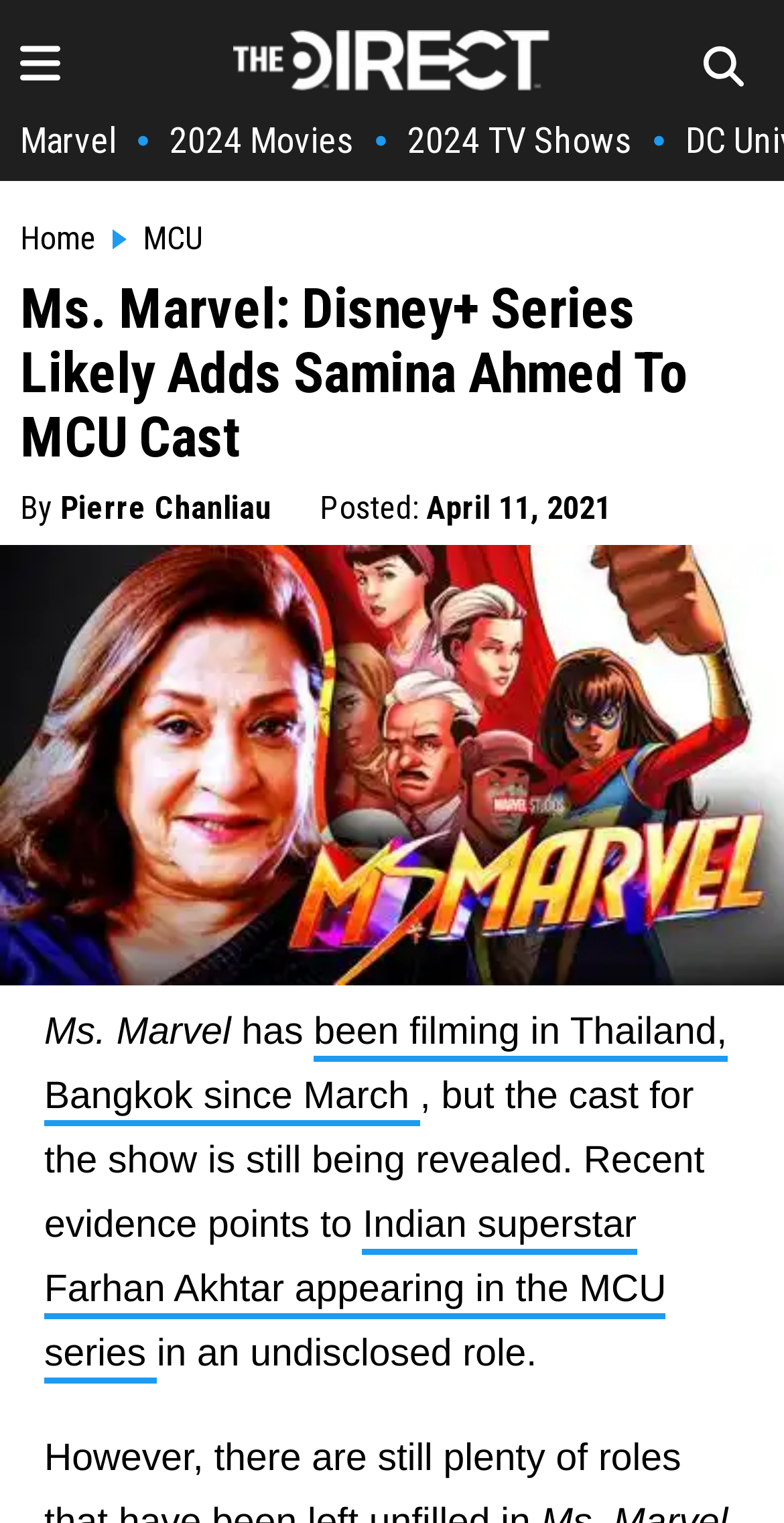Indicate the bounding box coordinates of the element that must be clicked to execute the instruction: "read article by Pierre Chanliau". The coordinates should be given as four float numbers between 0 and 1, i.e., [left, top, right, bottom].

[0.077, 0.321, 0.346, 0.346]